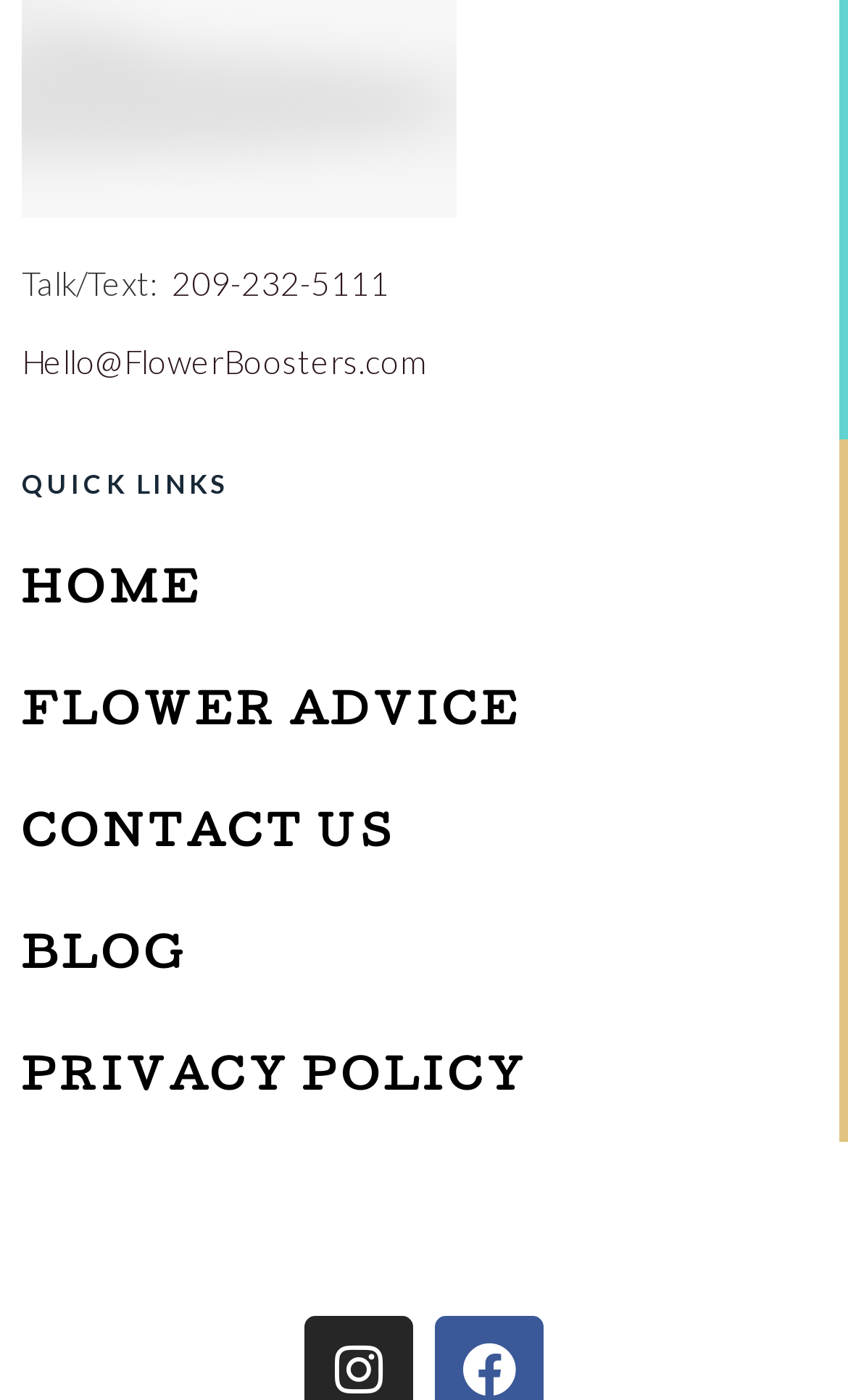Based on the image, give a detailed response to the question: Is there a section for flower advice?

I found a heading element with the text 'FLOWER ADVICE' which suggests that there is a section on the webpage dedicated to providing advice on flowers.